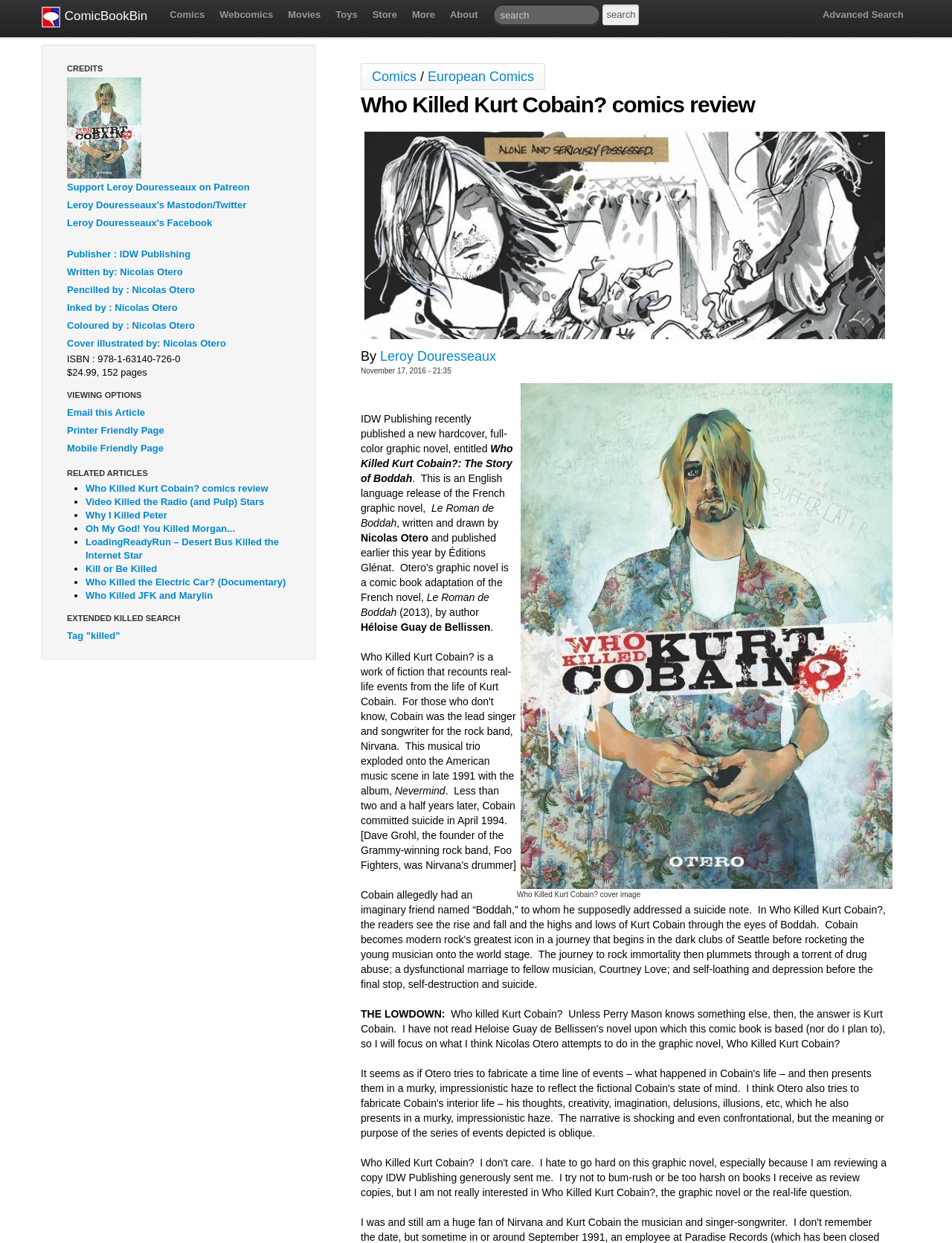Respond with a single word or short phrase to the following question: 
Who is the author of the graphic novel?

Nicolas Otero